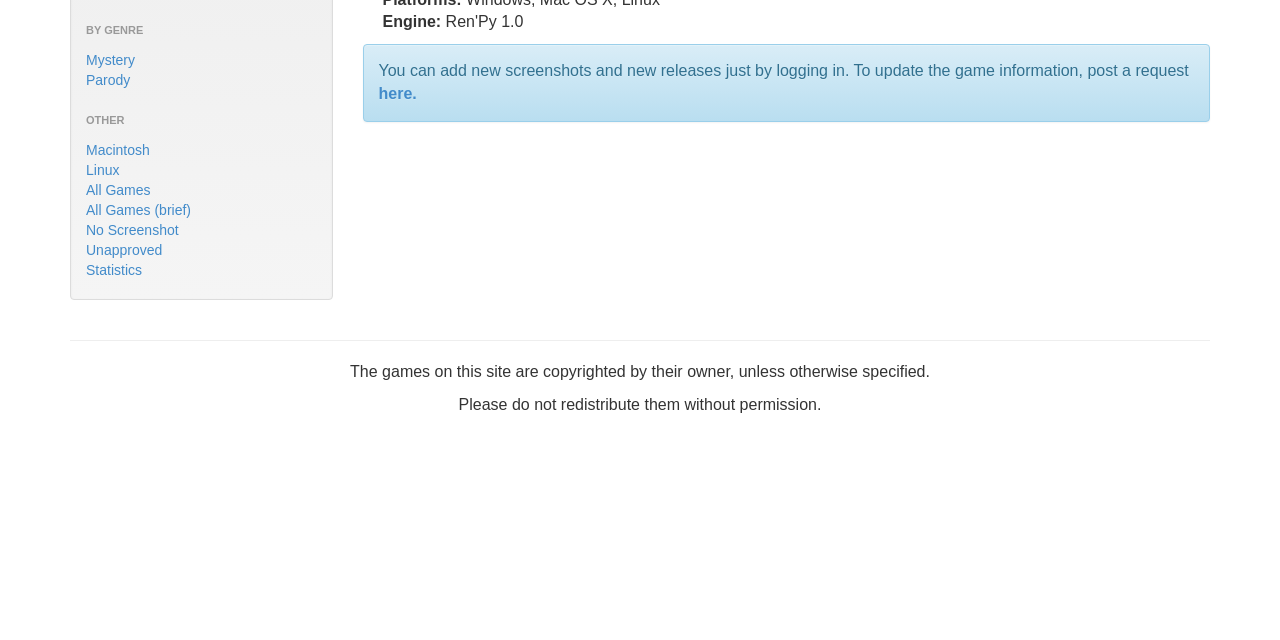Locate the bounding box of the UI element described in the following text: "Statistics".

[0.067, 0.409, 0.111, 0.434]